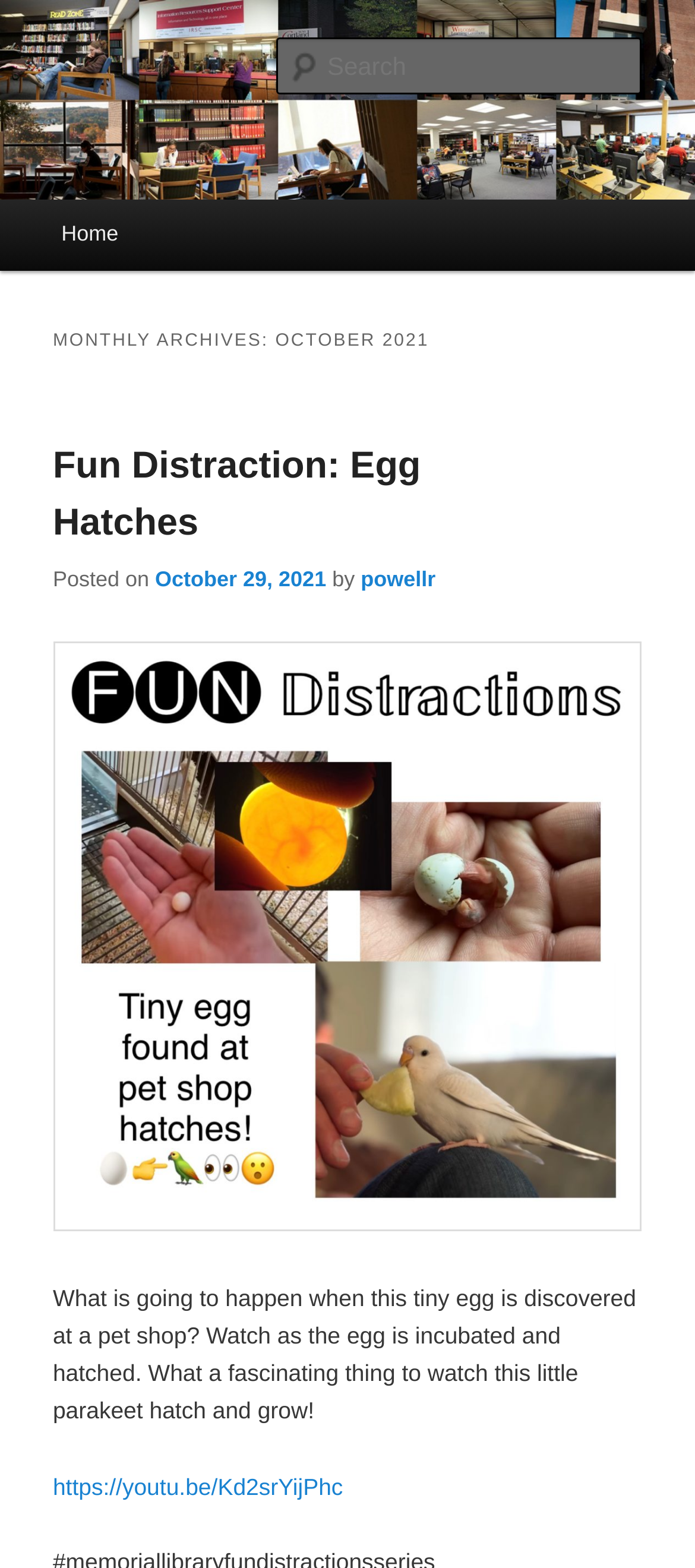Pinpoint the bounding box coordinates of the element to be clicked to execute the instruction: "View announcements".

None